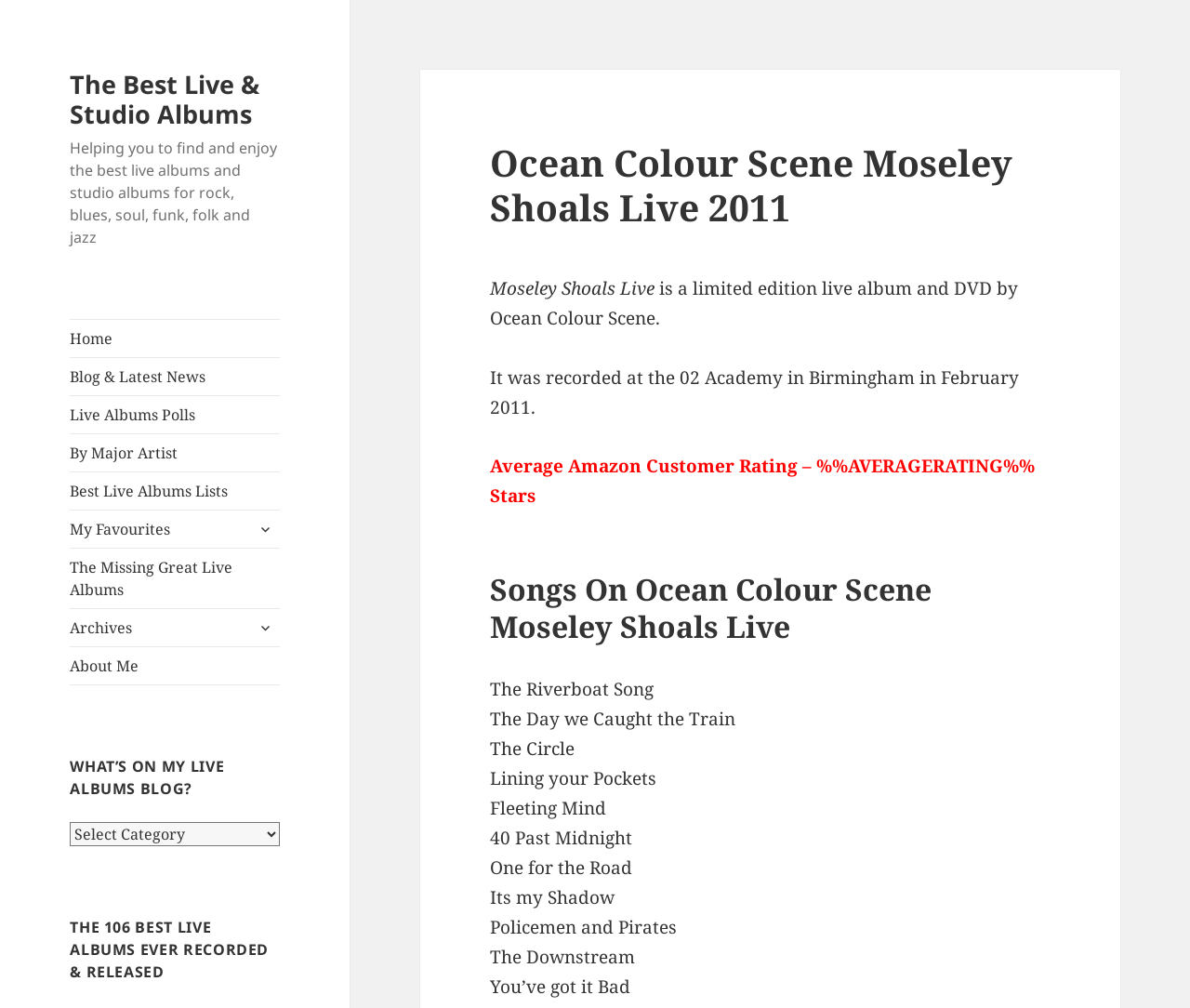Specify the bounding box coordinates of the area that needs to be clicked to achieve the following instruction: "Expand the child menu".

[0.21, 0.51, 0.235, 0.539]